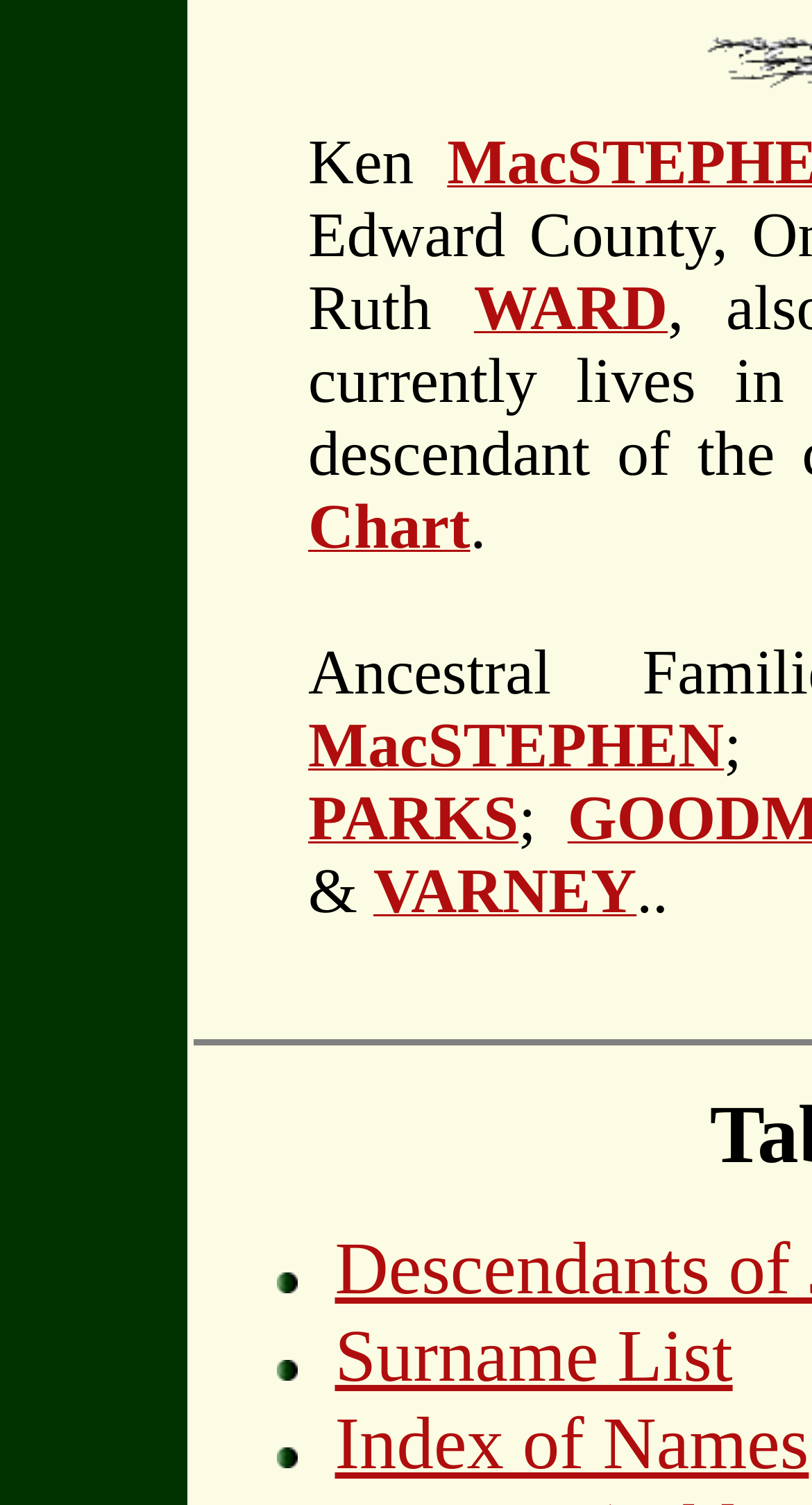Find the bounding box coordinates for the HTML element described as: "Unlimited Support". The coordinates should consist of four float values between 0 and 1, i.e., [left, top, right, bottom].

None